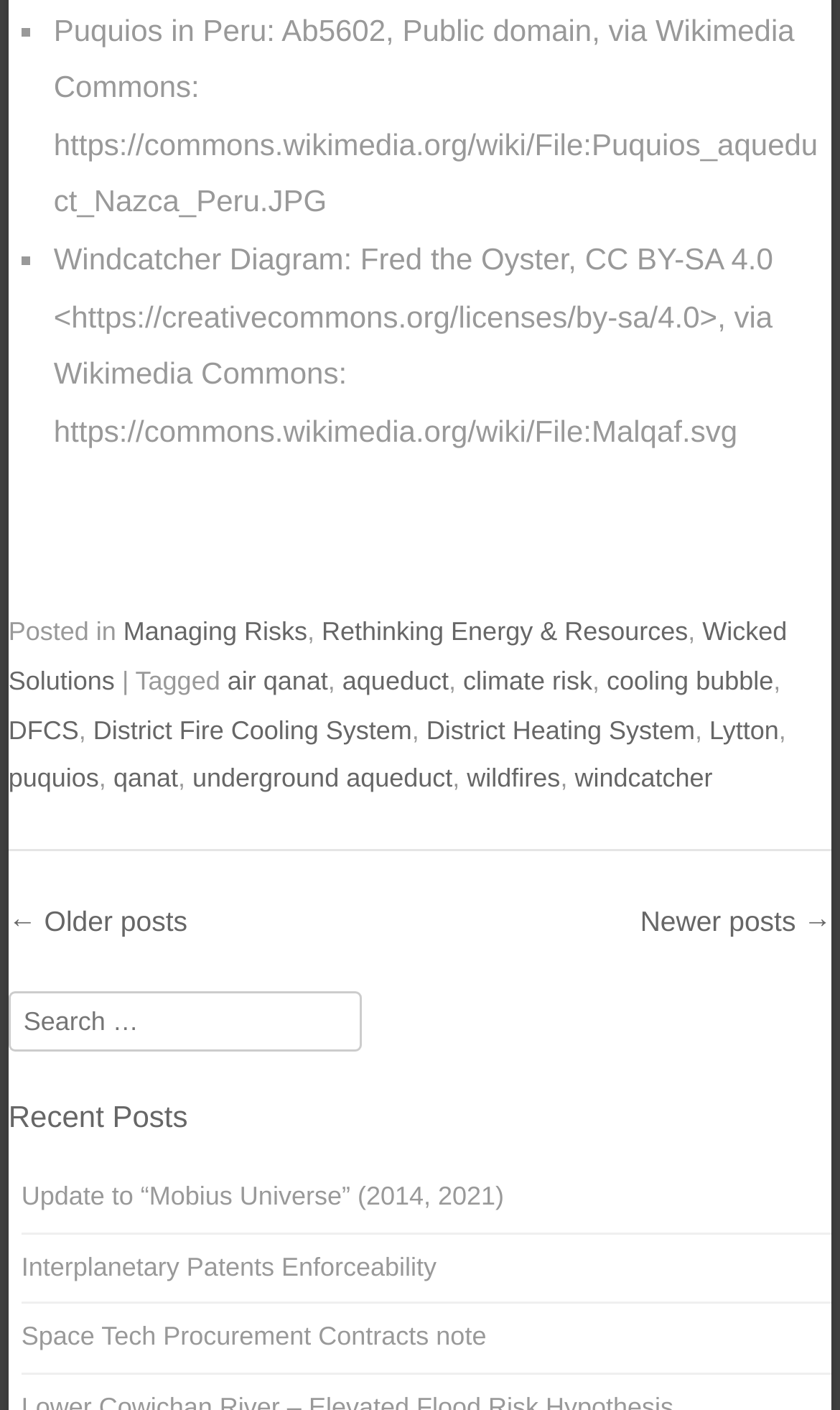Refer to the image and provide a thorough answer to this question:
What is the topic of the first image?

The first image on the webpage is described as 'Puquios in Peru: Ab5602, Public domain, via Wikimedia Commons: https://commons.wikimedia.org/wiki/File:Puquios_aqueduct_Nazca_Peru.JPG', which indicates that the topic of the image is Puquios in Peru.